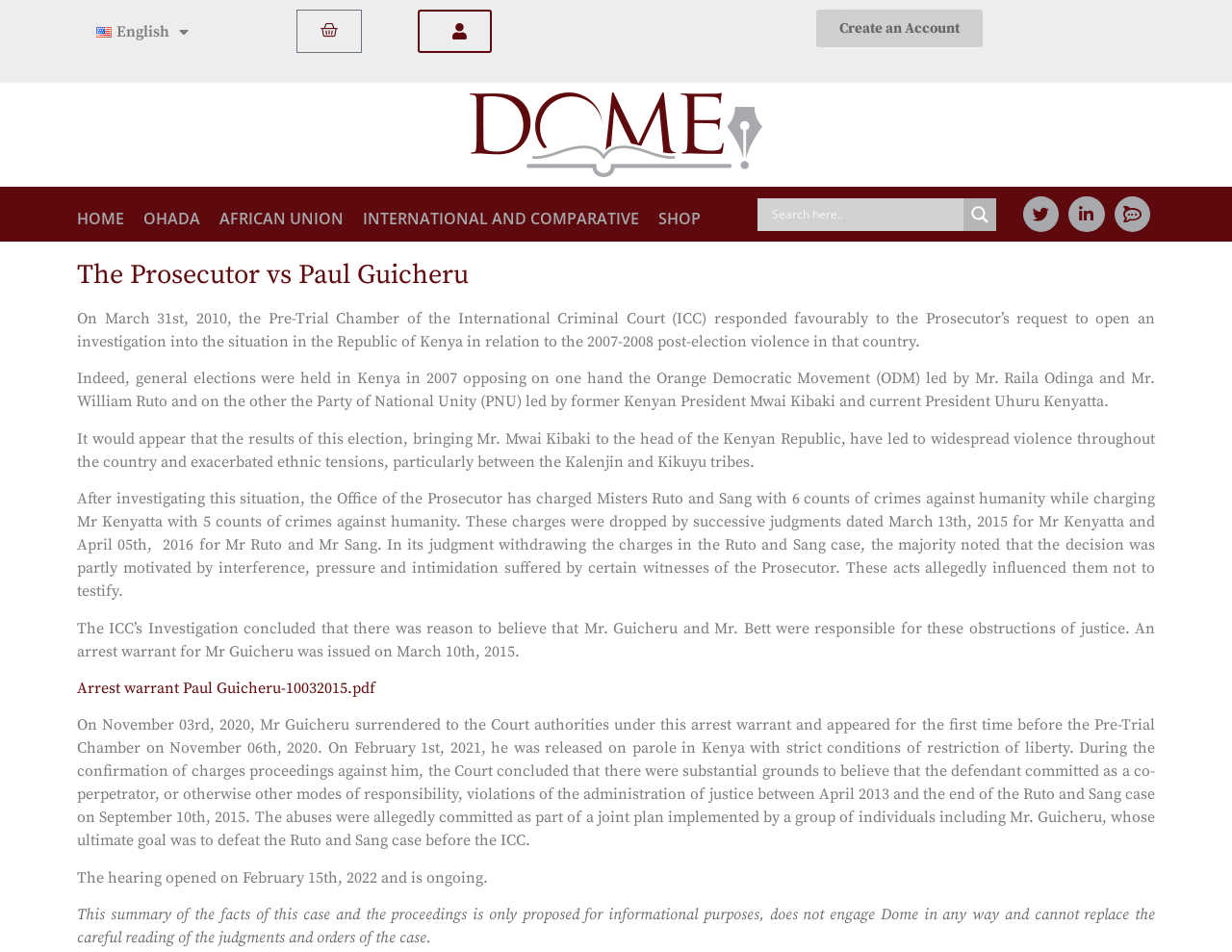Using the webpage screenshot and the element description aria-label="Search input" name="phrase" placeholder="Search here..", determine the bounding box coordinates. Specify the coordinates in the format (top-left x, top-left y, bottom-right x, bottom-right y) with values ranging from 0 to 1.

[0.626, 0.208, 0.778, 0.242]